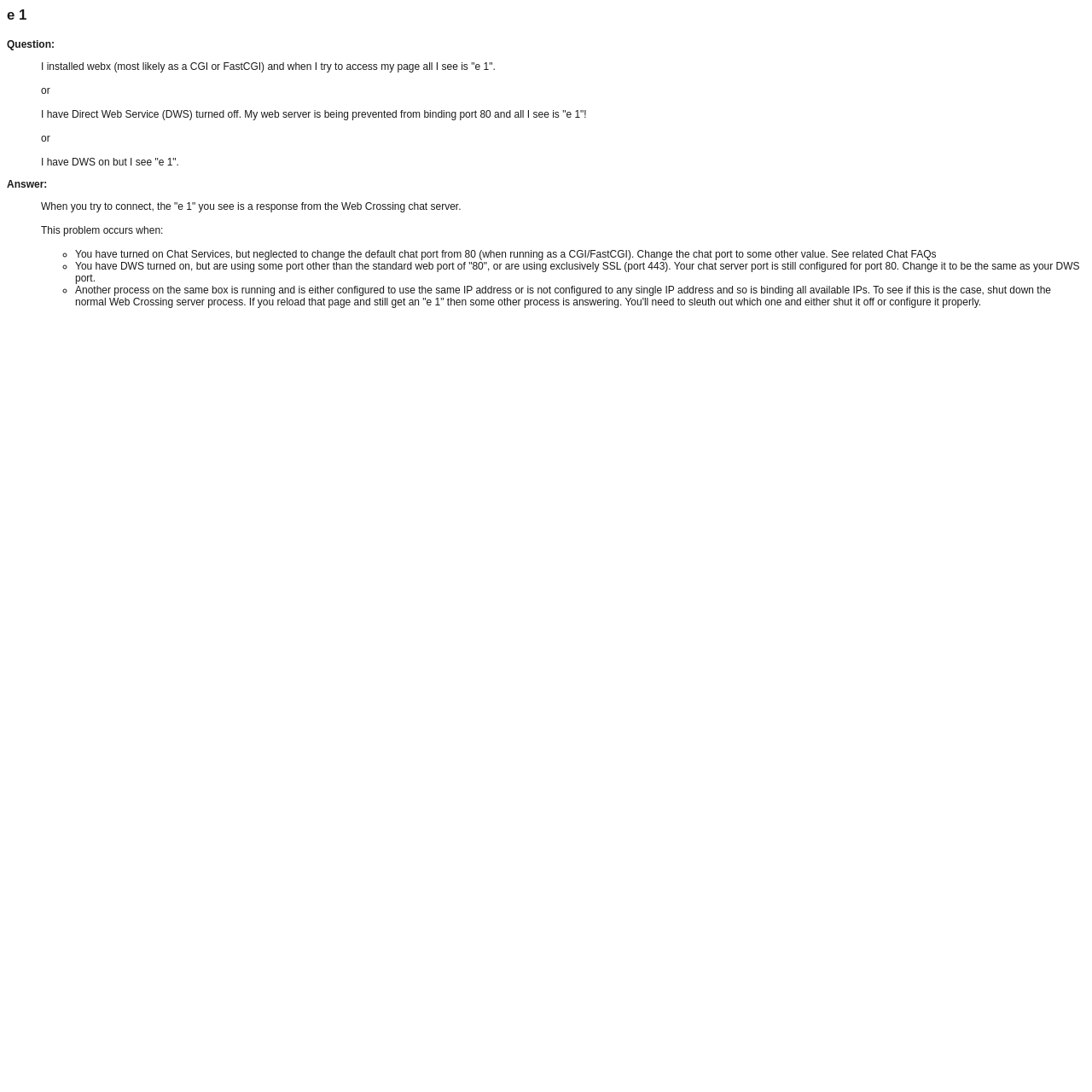Please answer the following question as detailed as possible based on the image: 
Why does the problem occur when DWS is turned on?

The problem occurs when DWS is turned on but the chat server port is still configured for port 80, instead of the same port as DWS.